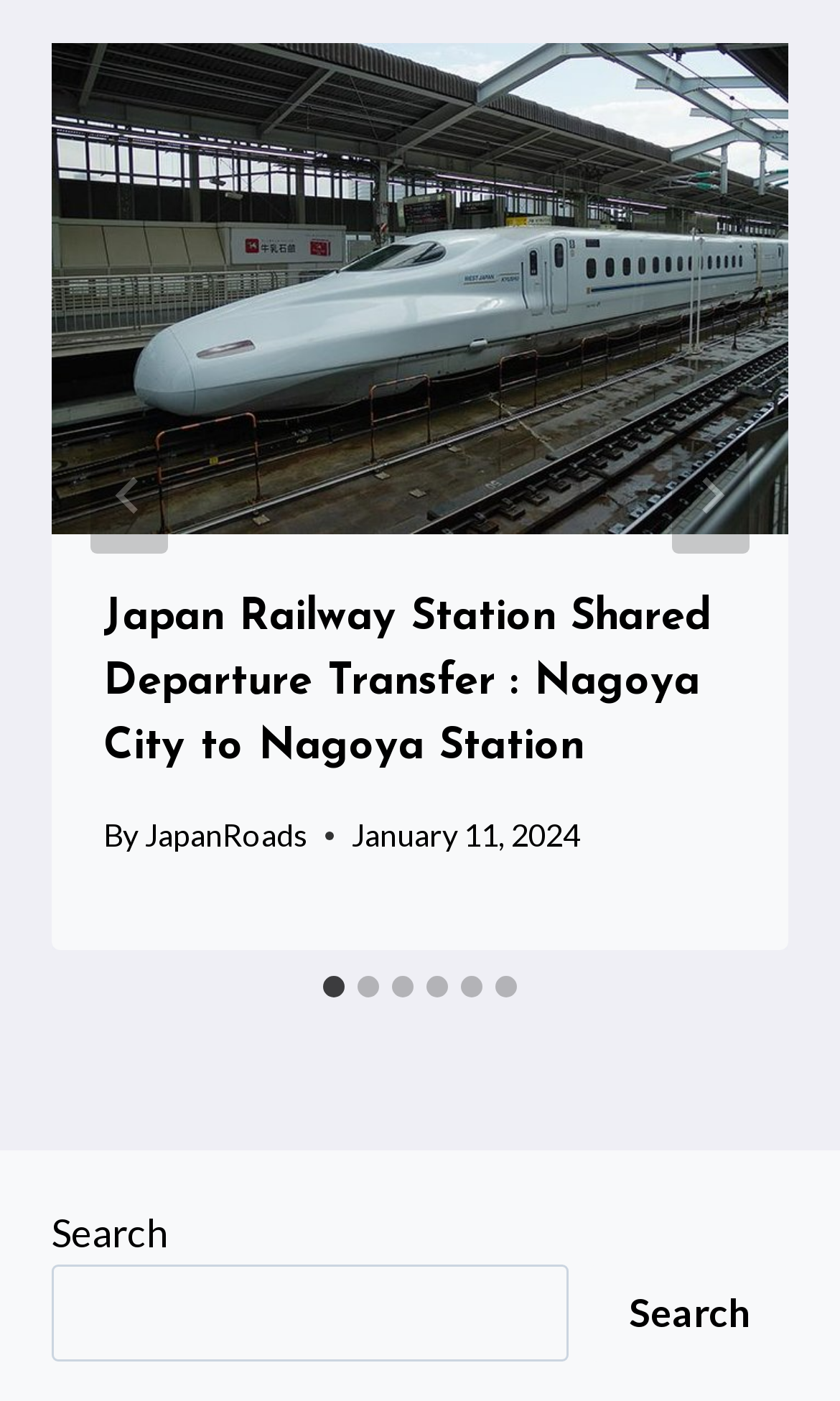What is the purpose of the 'Go to last slide' button? Please answer the question using a single word or phrase based on the image.

To go to the last slide